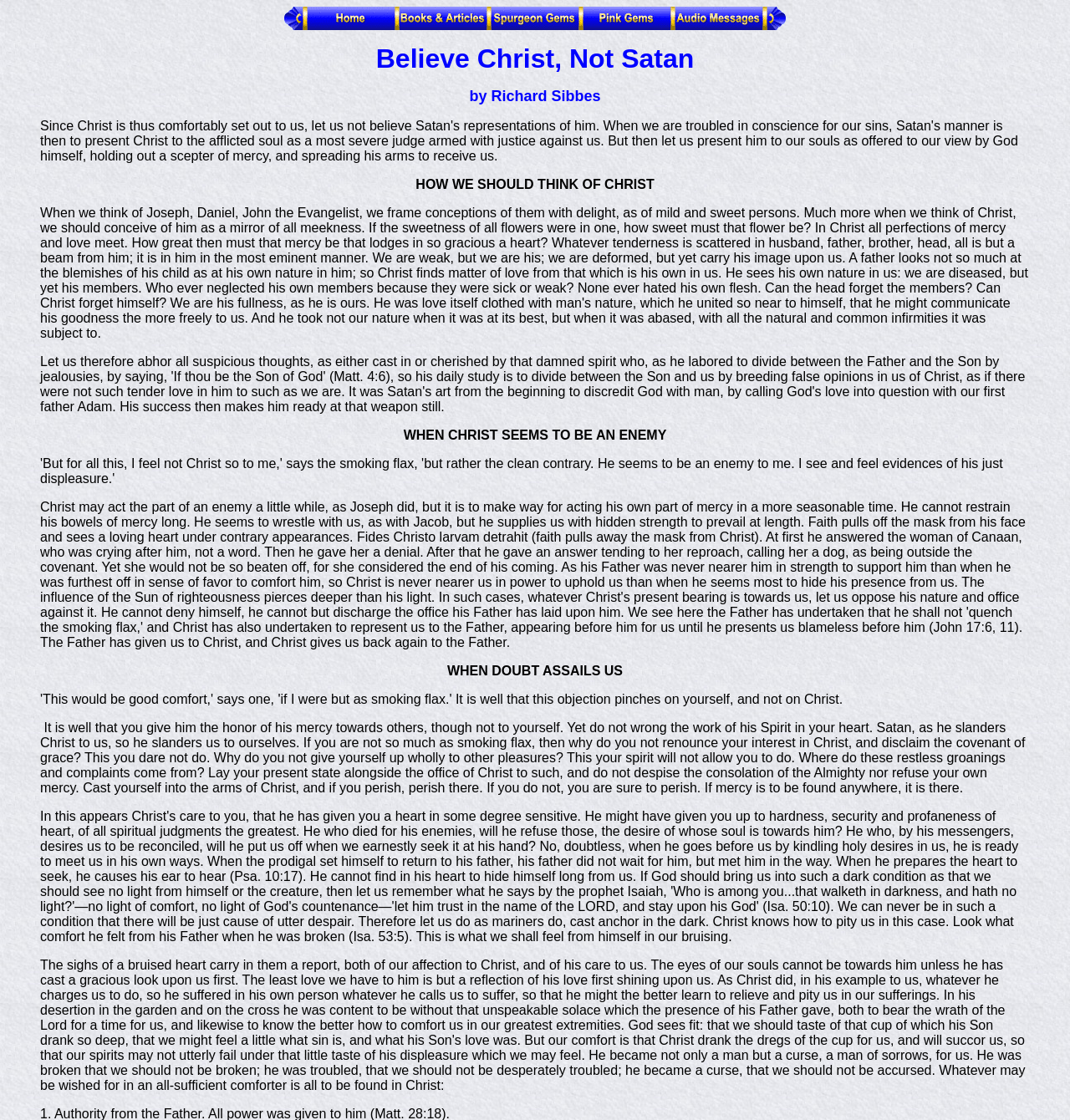What is the purpose of the text? Please answer the question using a single word or phrase based on the image.

To encourage spiritual growth